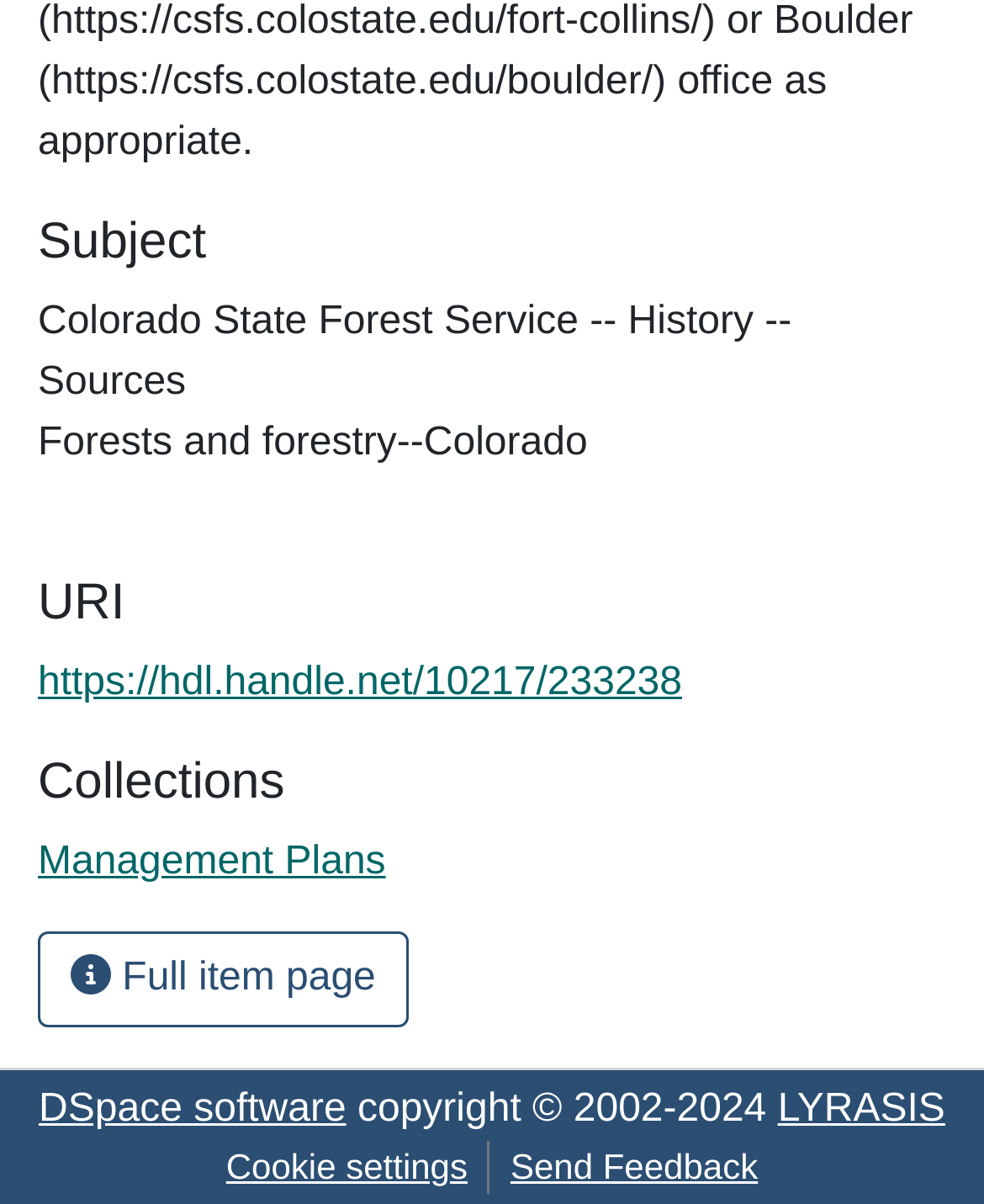How many links are available at the bottom of the webpage?
Using the image, provide a concise answer in one word or a short phrase.

4